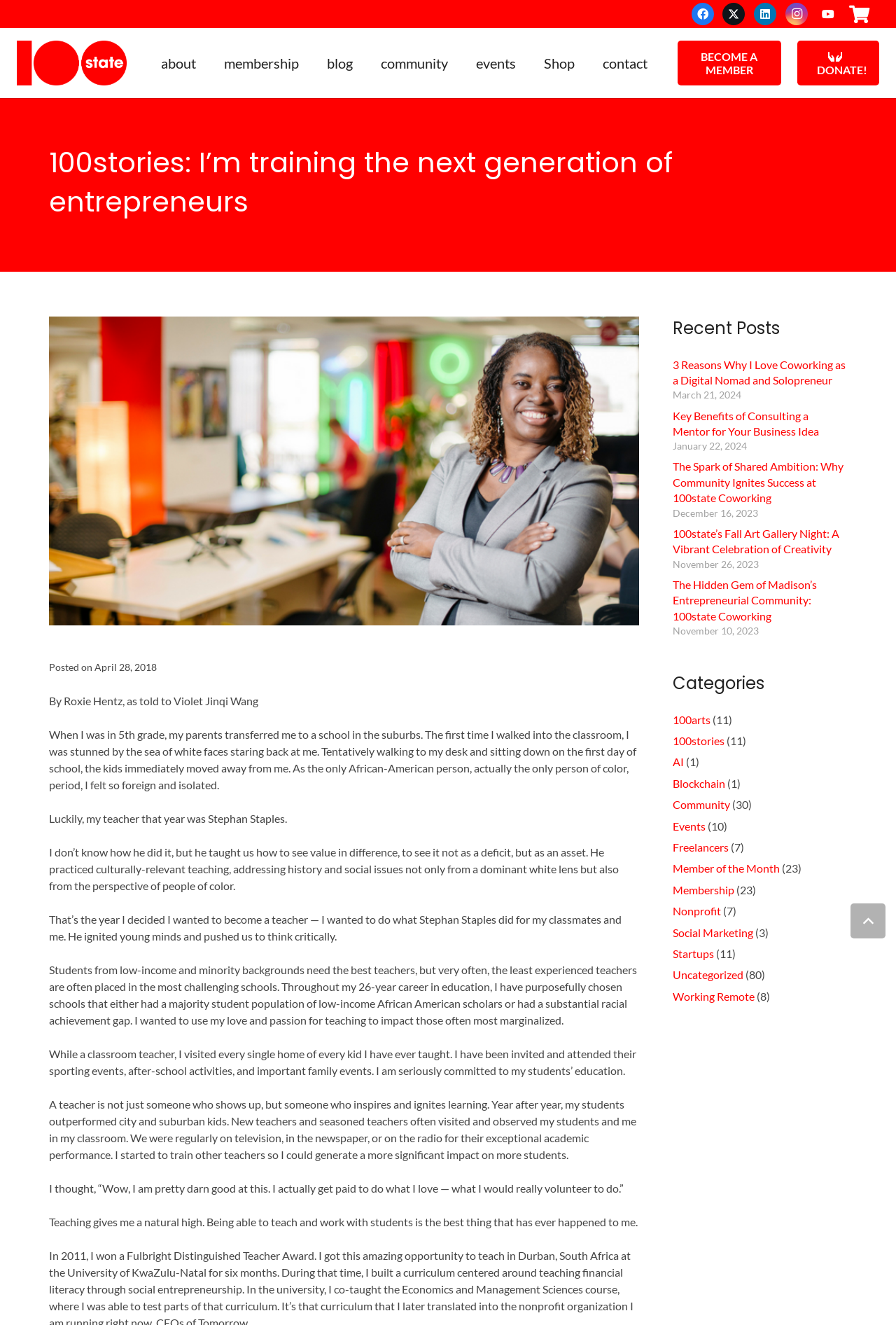Explain the webpage in detail.

This webpage is about 100state, a community that supports entrepreneurs and startups. At the top of the page, there are social media links to Facebook, Twitter, LinkedIn, Instagram, and YouTube, followed by a link to a cart and a logo of 100state. Below the logo, there are navigation links to different sections of the website, including "about", "membership", "blog", "community", "events", and "shop".

The main content of the page is a blog post titled "100stories: I’m training the next generation of entrepreneurs" by Roxie Hentz. The post is a personal story about the author's experience as a teacher and her passion for inspiring young minds. The text is divided into several paragraphs, with a photo of Roxie Hentz on the left side.

Below the blog post, there are links to recent posts, including "3 Reasons Why I Love Coworking as a Digital Nomad and Solopreneur", "Key Benefits of Consulting a Mentor for Your Business Idea", and "The Spark of Shared Ambition: Why Community Ignites Success at 100state Coworking". Each link is accompanied by a date.

On the right side of the page, there is a section titled "Categories" with links to different categories, including "100arts", "100stories", "AI", "Blockchain", "Community", and others. Each category has a number in parentheses, indicating the number of posts in that category.

At the bottom of the page, there is a button to go back to the top of the page.